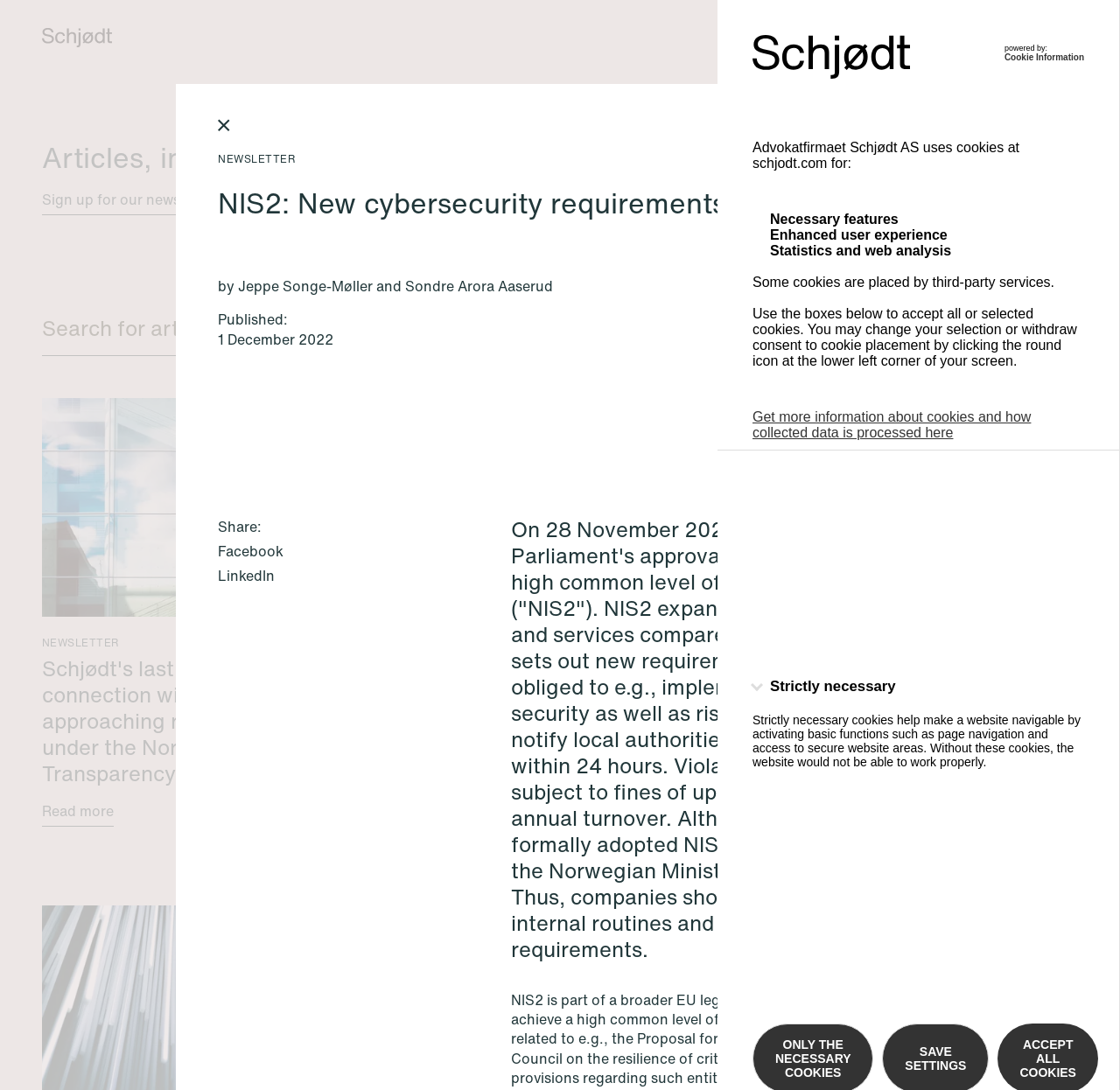Predict the bounding box coordinates of the area that should be clicked to accomplish the following instruction: "Call the phone number". The bounding box coordinates should consist of four float numbers between 0 and 1, i.e., [left, top, right, bottom].

[0.354, 0.465, 0.464, 0.485]